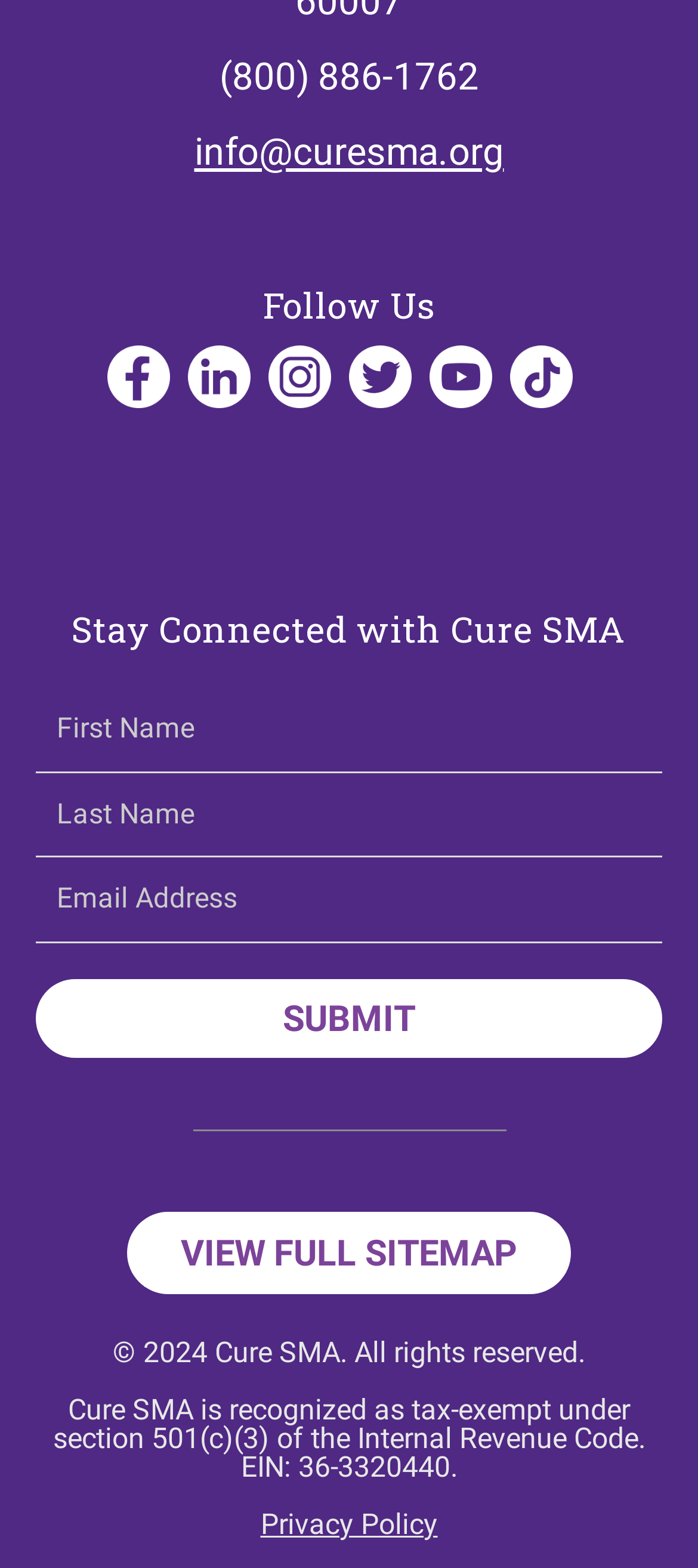Determine the bounding box coordinates for the area that needs to be clicked to fulfill this task: "Call the phone number". The coordinates must be given as four float numbers between 0 and 1, i.e., [left, top, right, bottom].

[0.314, 0.036, 0.686, 0.063]